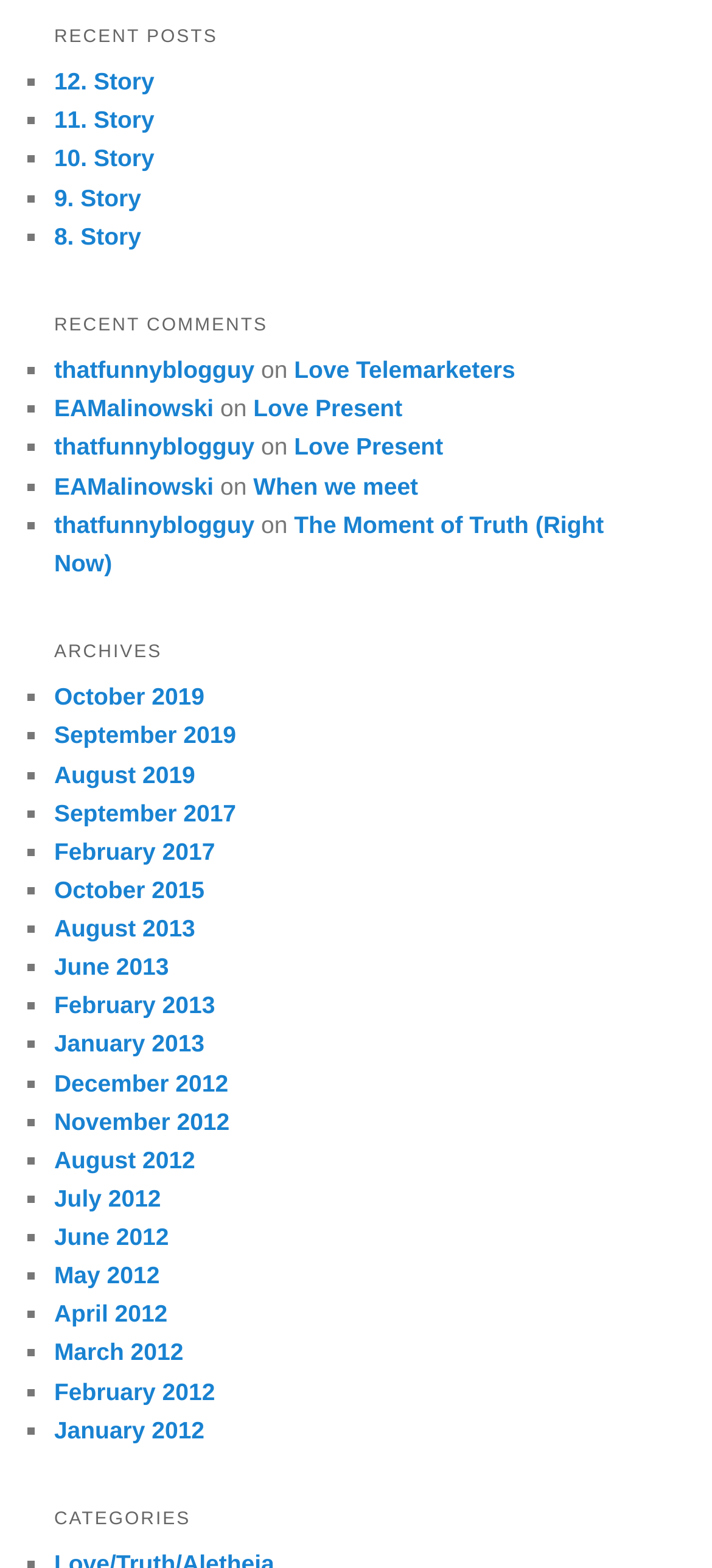Please mark the clickable region by giving the bounding box coordinates needed to complete this instruction: "view recent posts".

[0.076, 0.01, 0.924, 0.04]